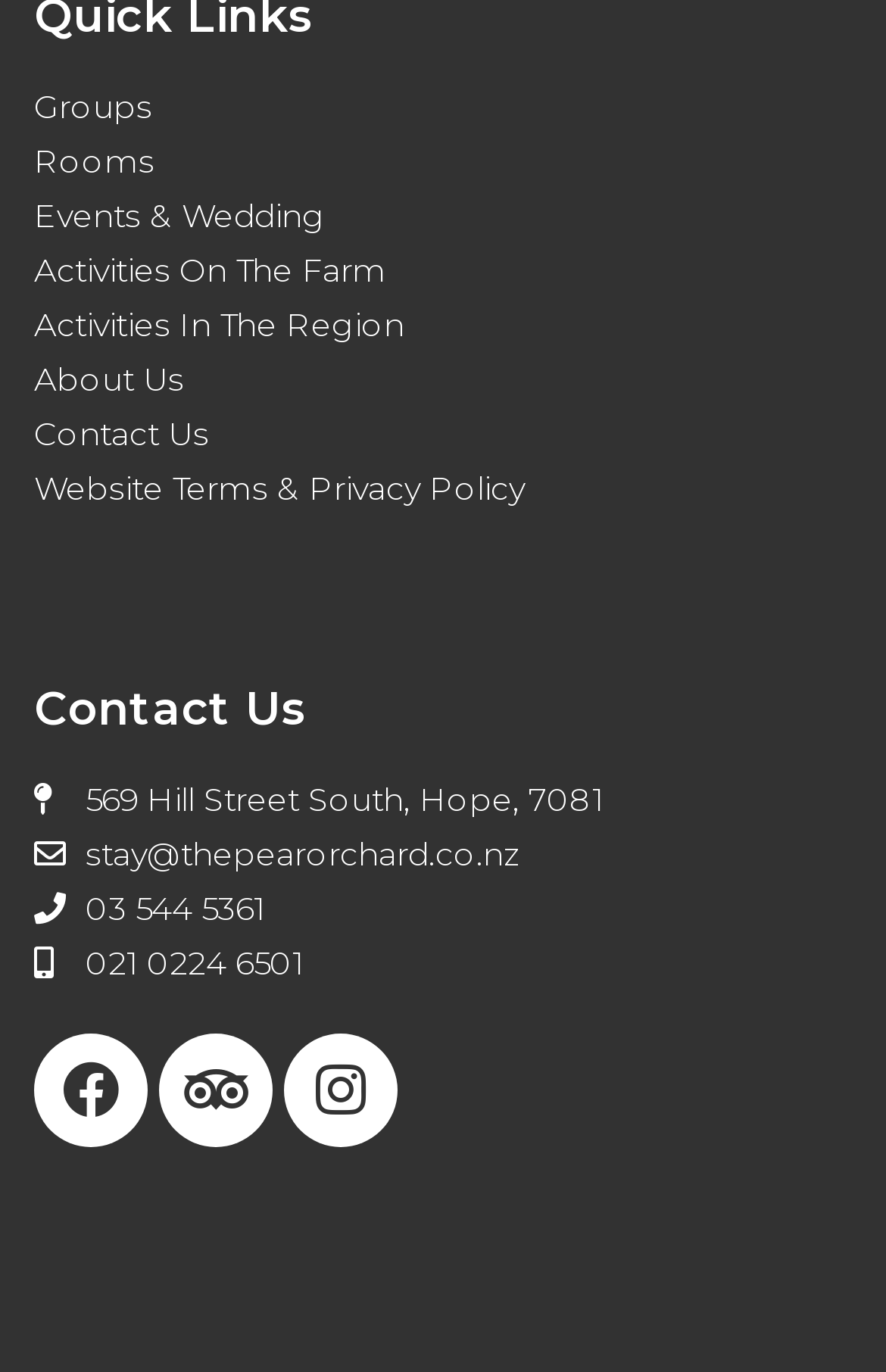Give a concise answer using one word or a phrase to the following question:
What is the phone number of the farm?

03 544 5361